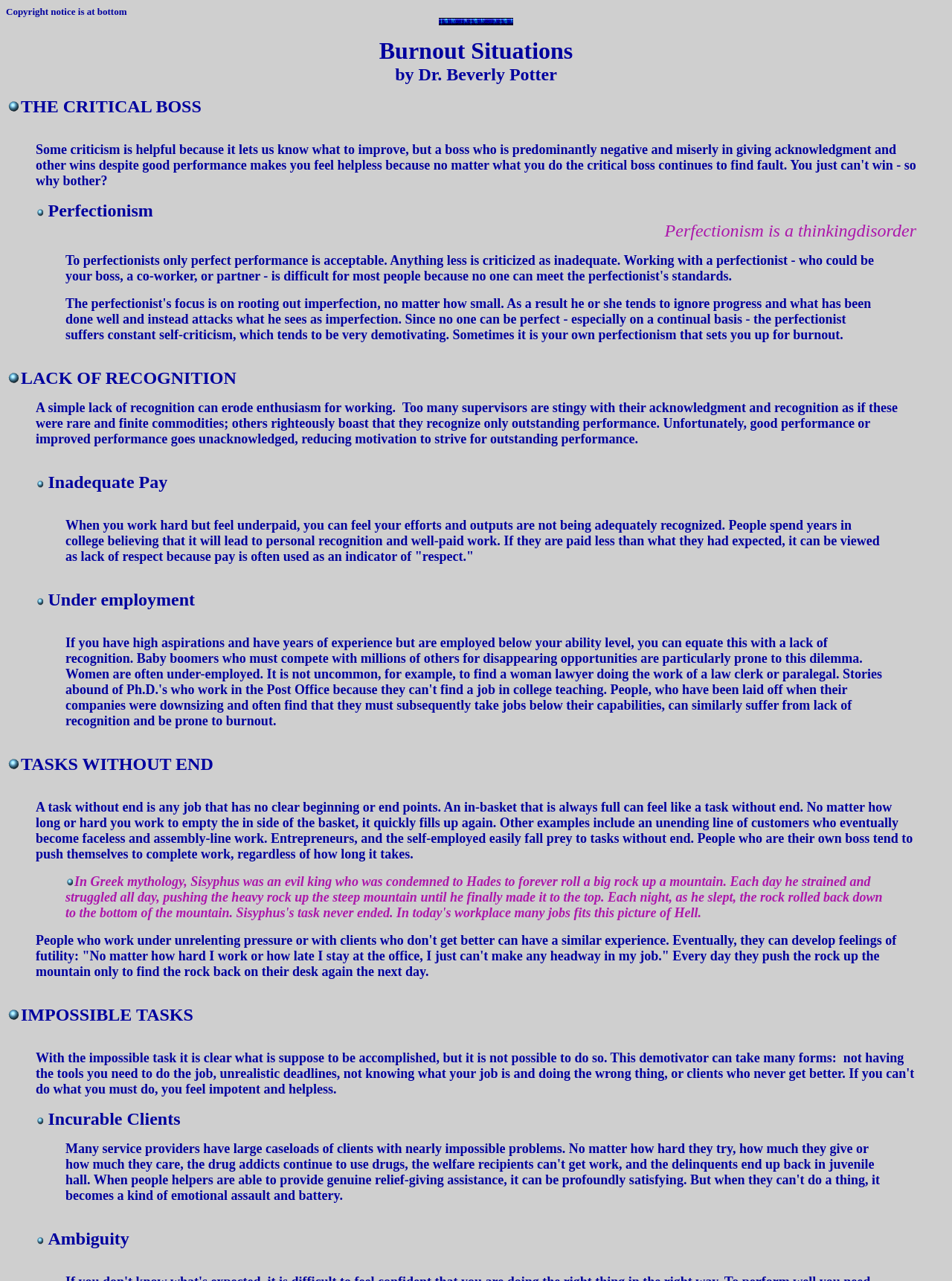Respond to the following question using a concise word or phrase: 
What is the first type of burnout situation mentioned?

Perfectionism